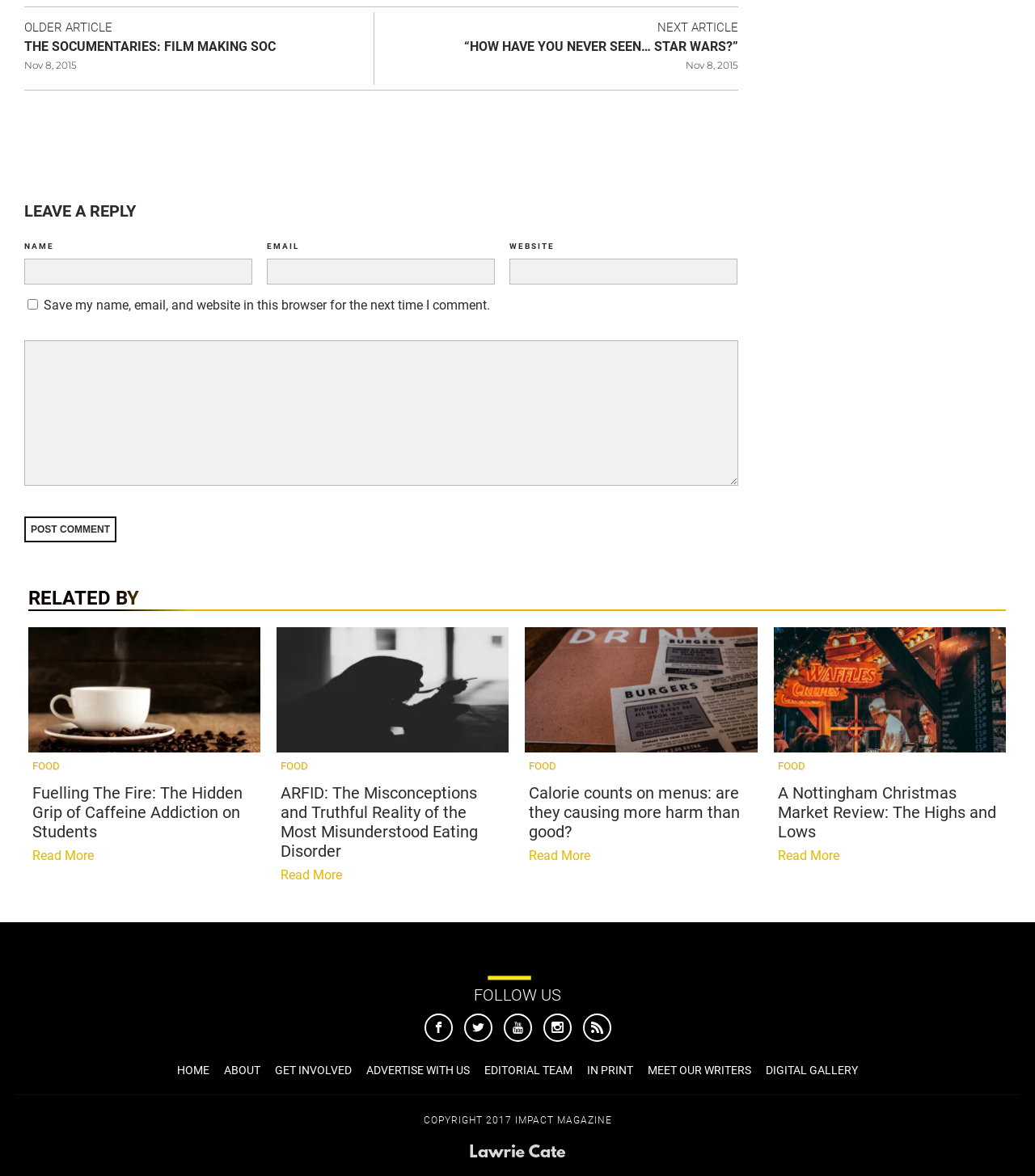Locate the bounding box coordinates of the element that should be clicked to execute the following instruction: "Follow Impact Magazine on social media".

[0.458, 0.837, 0.542, 0.854]